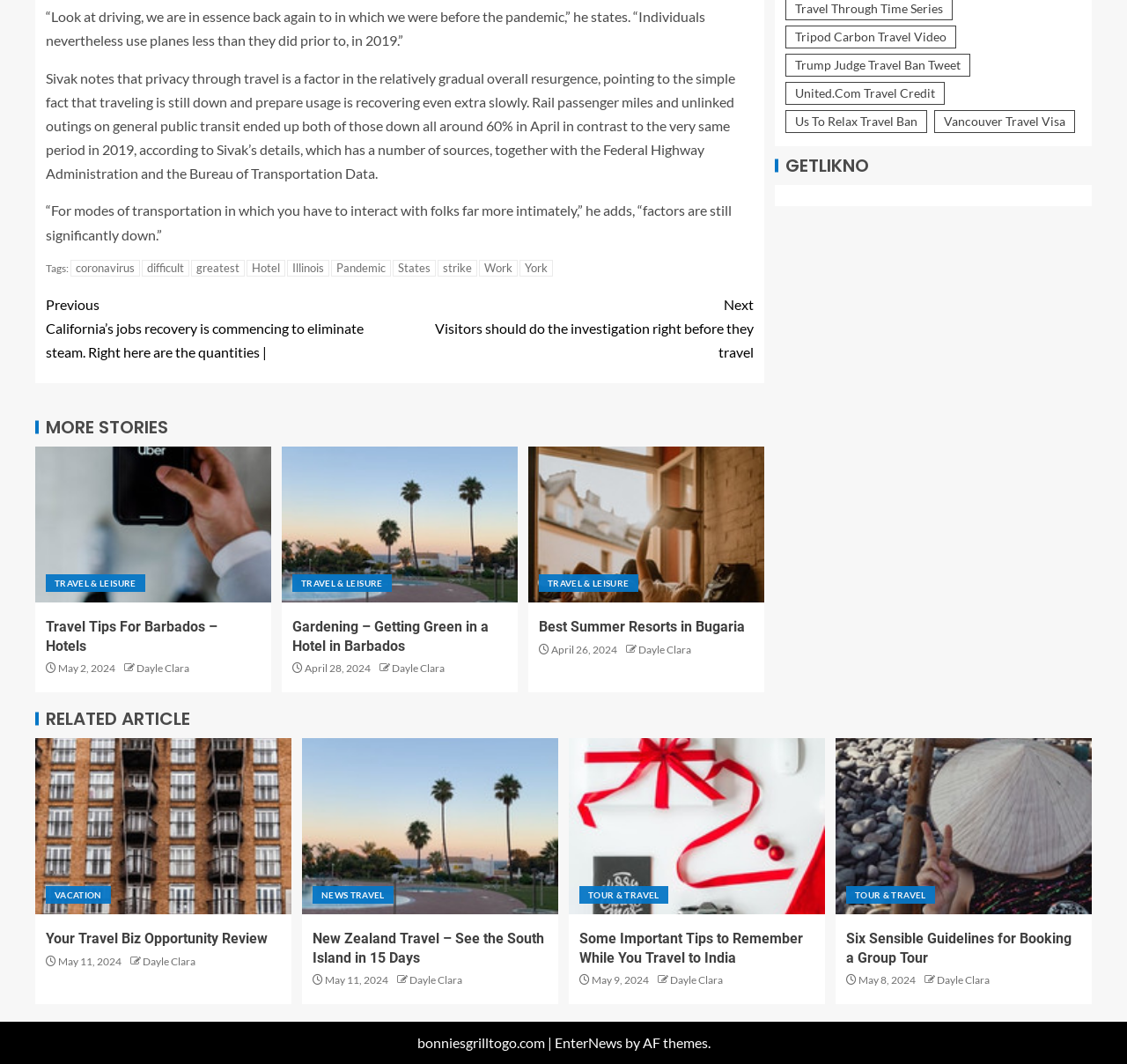Extract the bounding box coordinates of the UI element described: "Us To Relax Travel Ban". Provide the coordinates in the format [left, top, right, bottom] with values ranging from 0 to 1.

[0.697, 0.103, 0.823, 0.125]